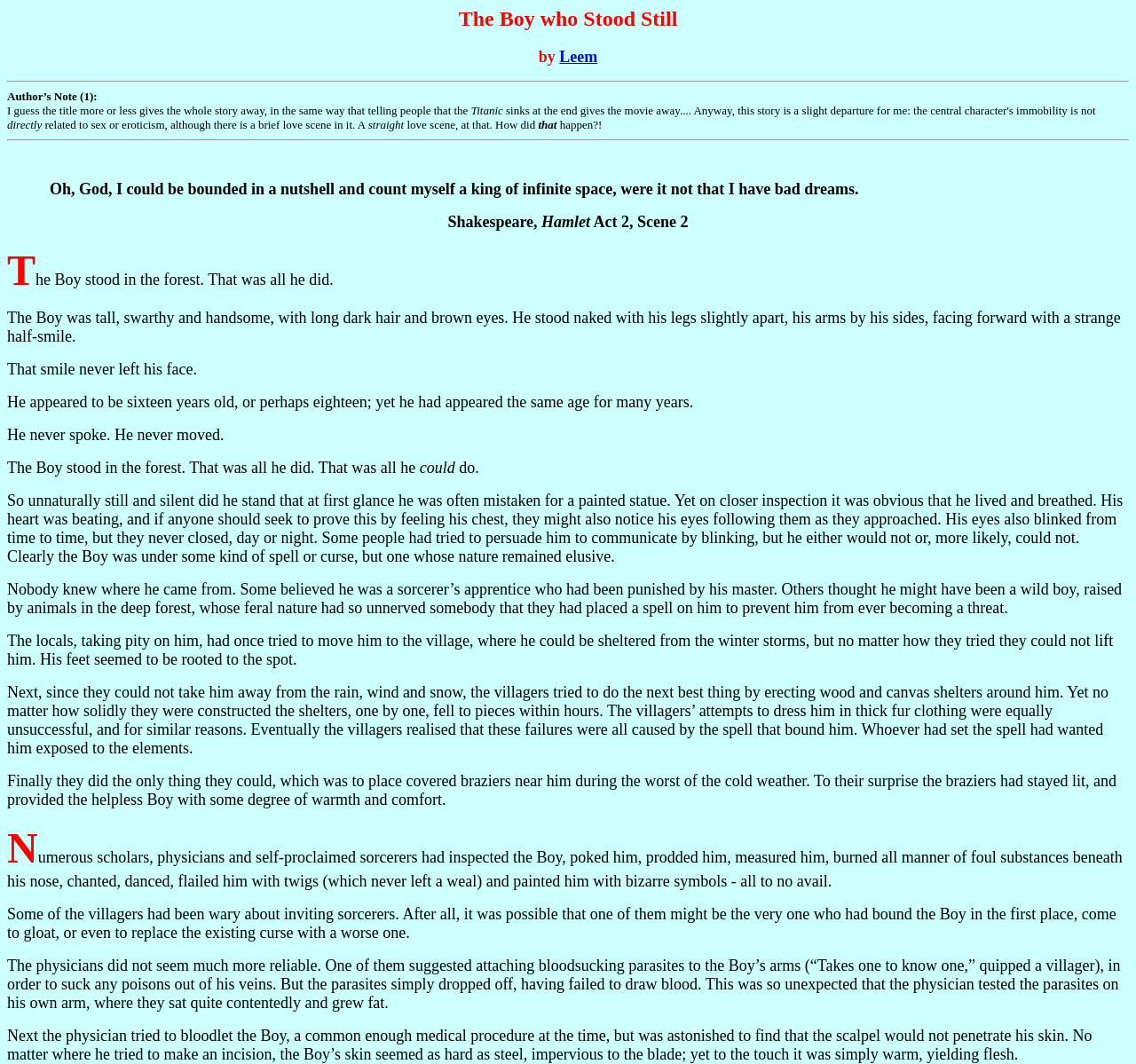What did the physicians try to do to the Boy?
Please provide a comprehensive answer based on the details in the screenshot.

The physicians tried to bloodlet the Boy, but were unable to penetrate his skin with a scalpel. They also tried to attach bloodsucking parasites to his arms, but these simply dropped off without drawing blood.